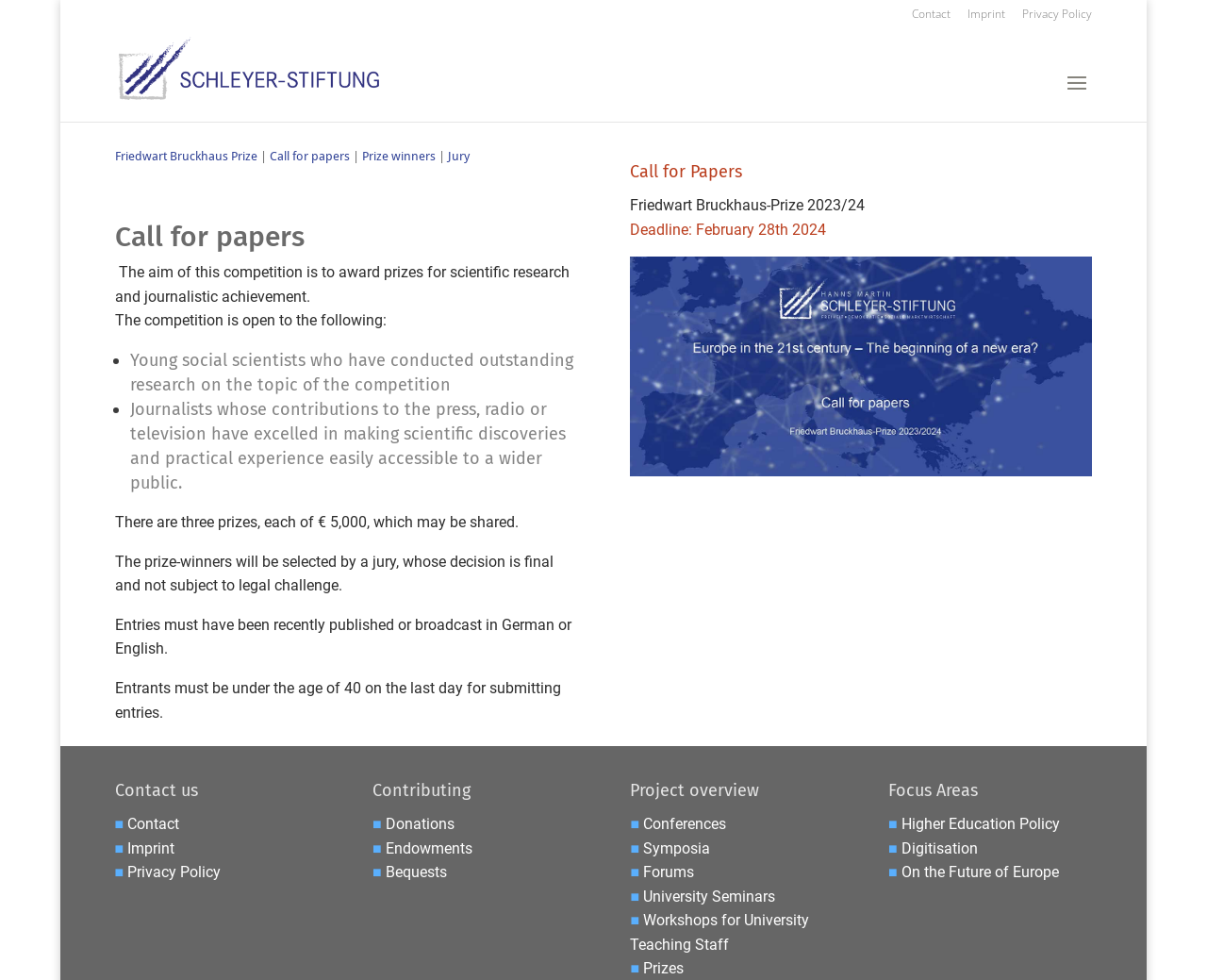Find the bounding box coordinates of the element to click in order to complete this instruction: "Learn about the Friedwart Bruckhaus Prize". The bounding box coordinates must be four float numbers between 0 and 1, denoted as [left, top, right, bottom].

[0.095, 0.152, 0.213, 0.167]